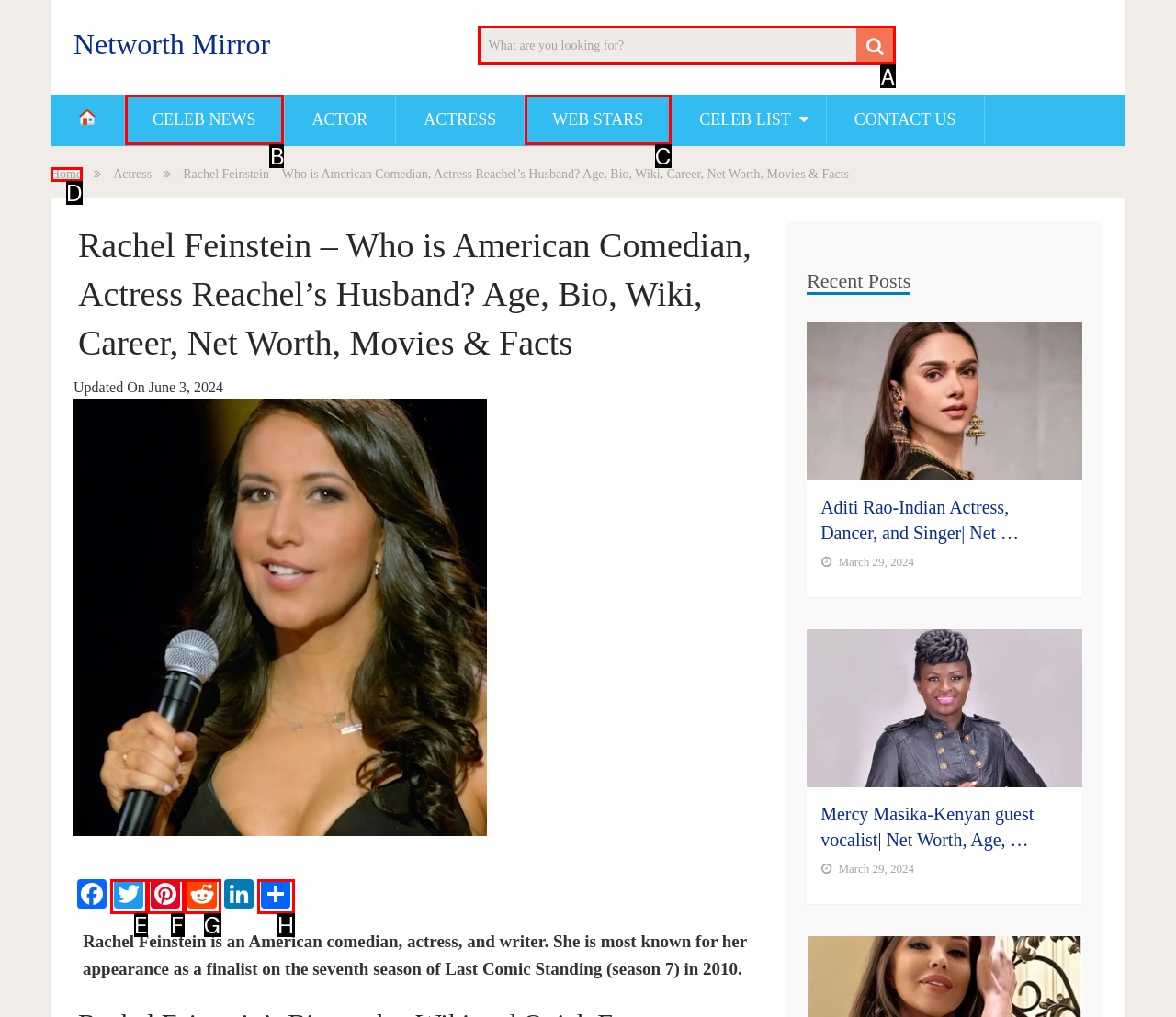Which UI element should be clicked to perform the following task: Search for something? Answer with the corresponding letter from the choices.

A